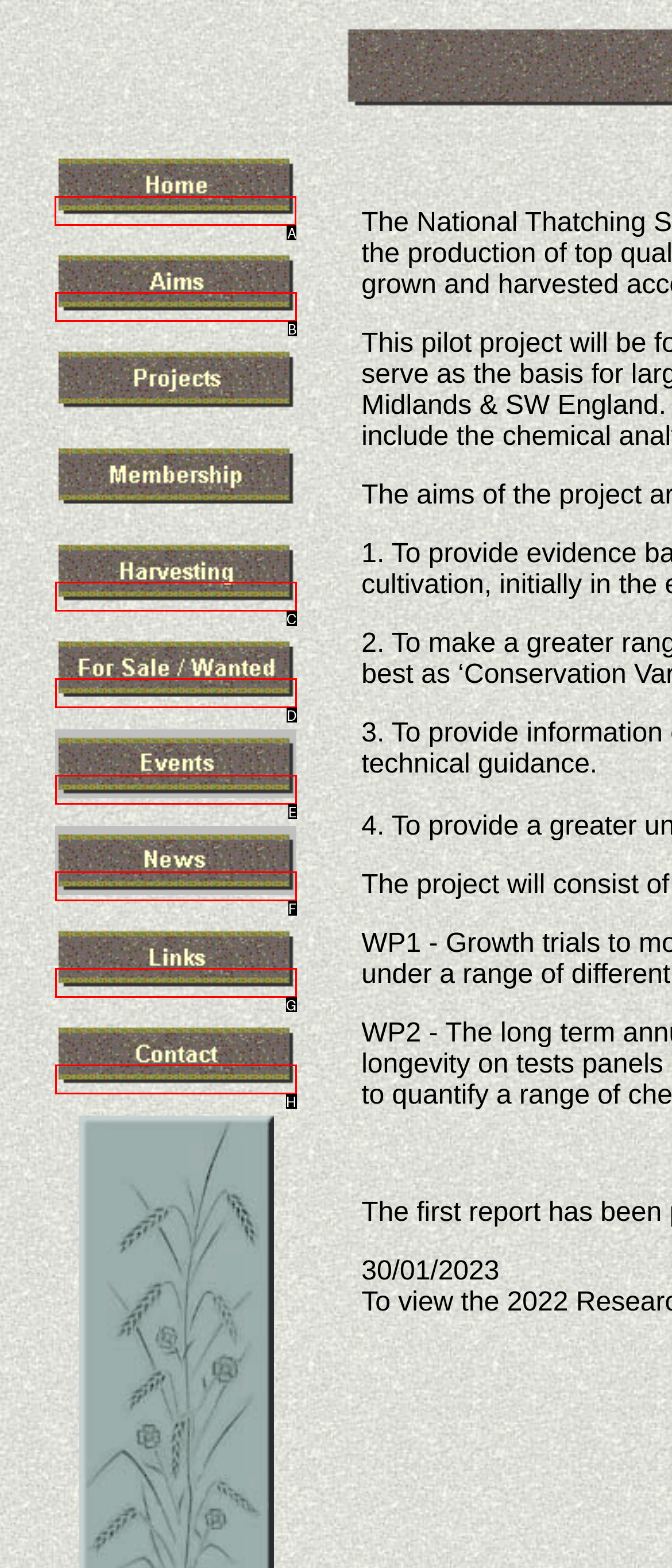Select the HTML element that should be clicked to accomplish the task: click the first link Reply with the corresponding letter of the option.

A